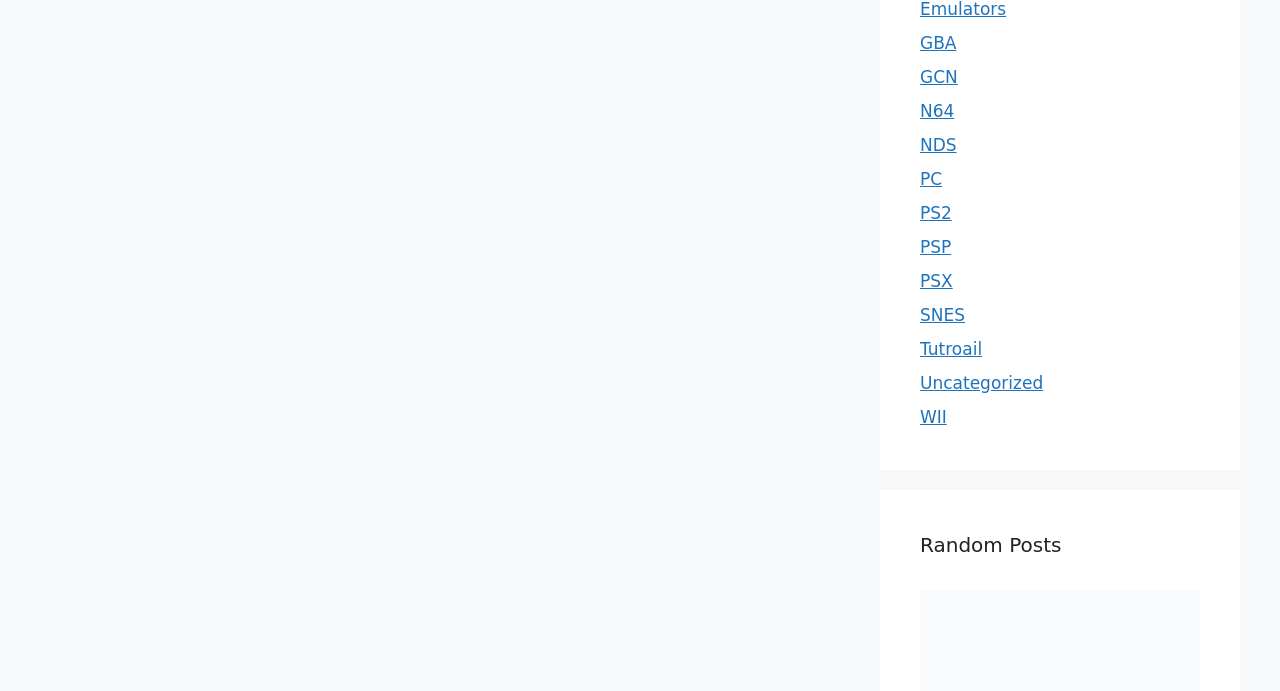Respond with a single word or phrase:
How many console platforms are listed?

10